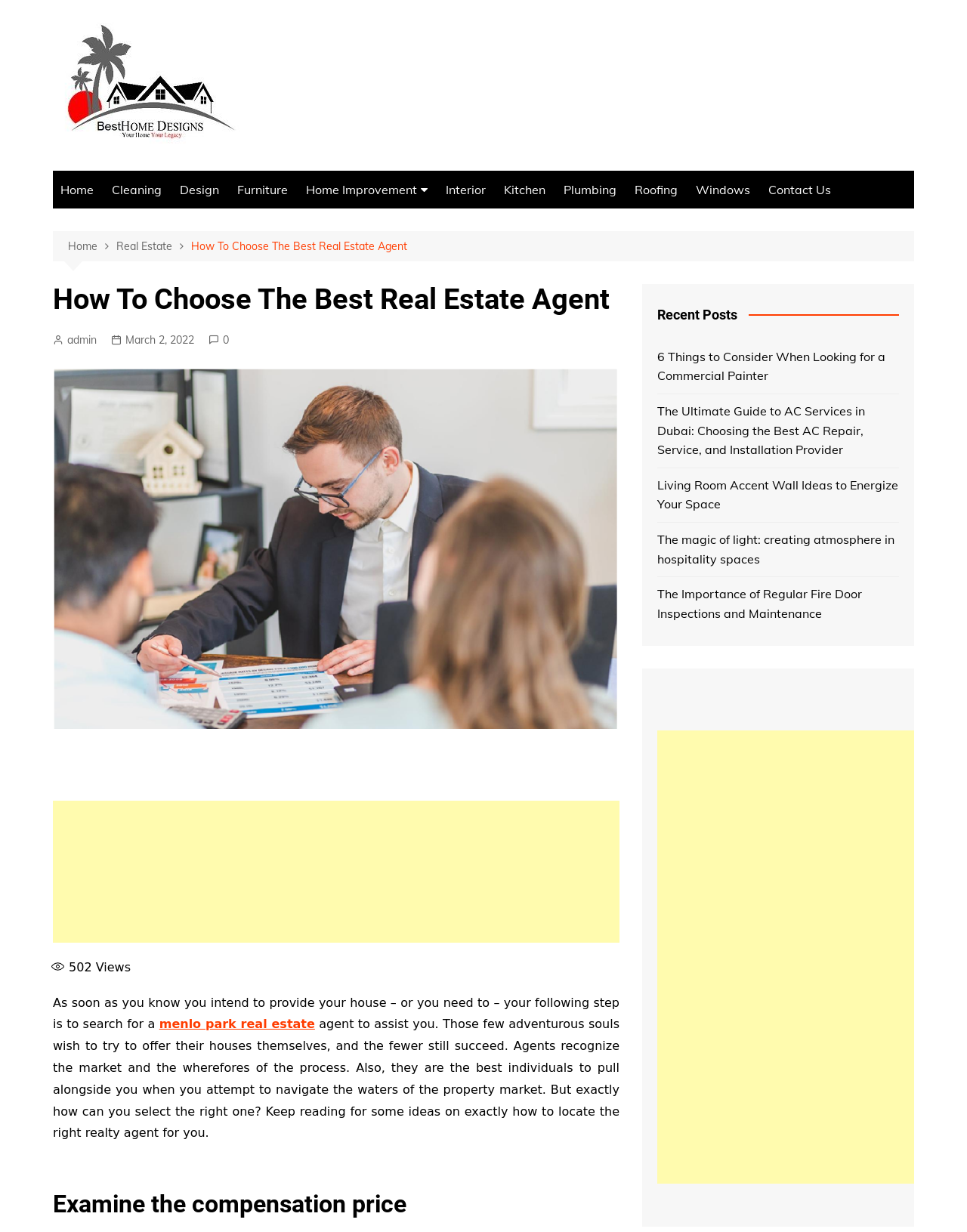Specify the bounding box coordinates of the element's region that should be clicked to achieve the following instruction: "Click on 'Home'". The bounding box coordinates consist of four float numbers between 0 and 1, in the format [left, top, right, bottom].

[0.055, 0.139, 0.105, 0.169]